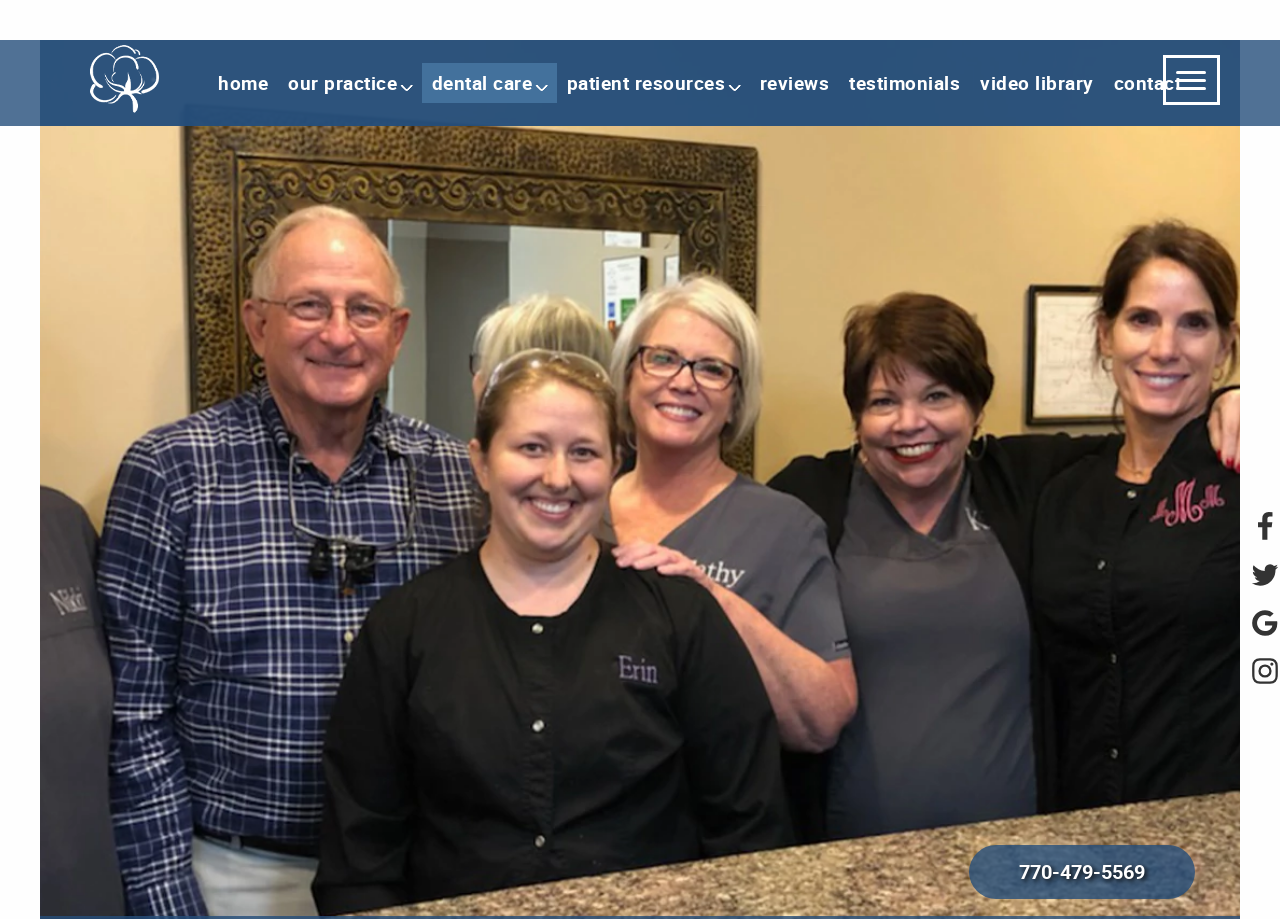Create a detailed summary of all the visual and textual information on the webpage.

This webpage is about a dental practice that provides special needs dentistry in Canton, GA. At the top left corner, there is a logo image with a link to the homepage. Next to the logo, there is a button to toggle the mobile menu. 

Below the logo, there is a desktop navigation menu with 8 links: home, our practice, dental care, patient resources, reviews, testimonials, video library, and contact. These links are arranged horizontally across the top of the page.

At the top right corner, there is a header section with a button to toggle the mobile menu. 

At the bottom right corner, there are four social media links: Facebook, Twitter, Google Maps, and Instagram, each accompanied by its respective icon image.

Additionally, there is a phone number link "770-479-5569" at the bottom right corner of the page.